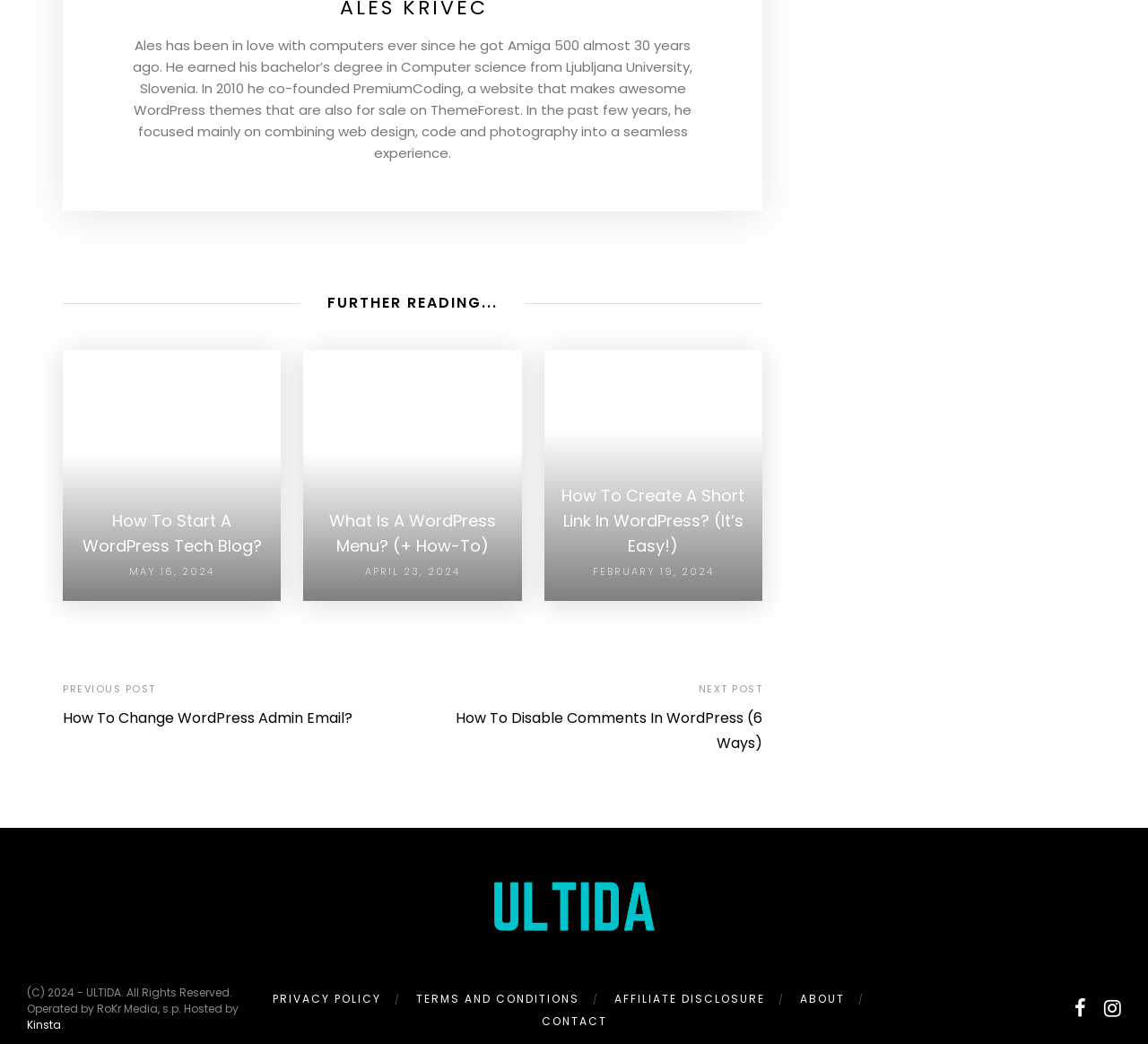Provide the bounding box coordinates for the area that should be clicked to complete the instruction: "check previous post".

[0.055, 0.653, 0.136, 0.667]